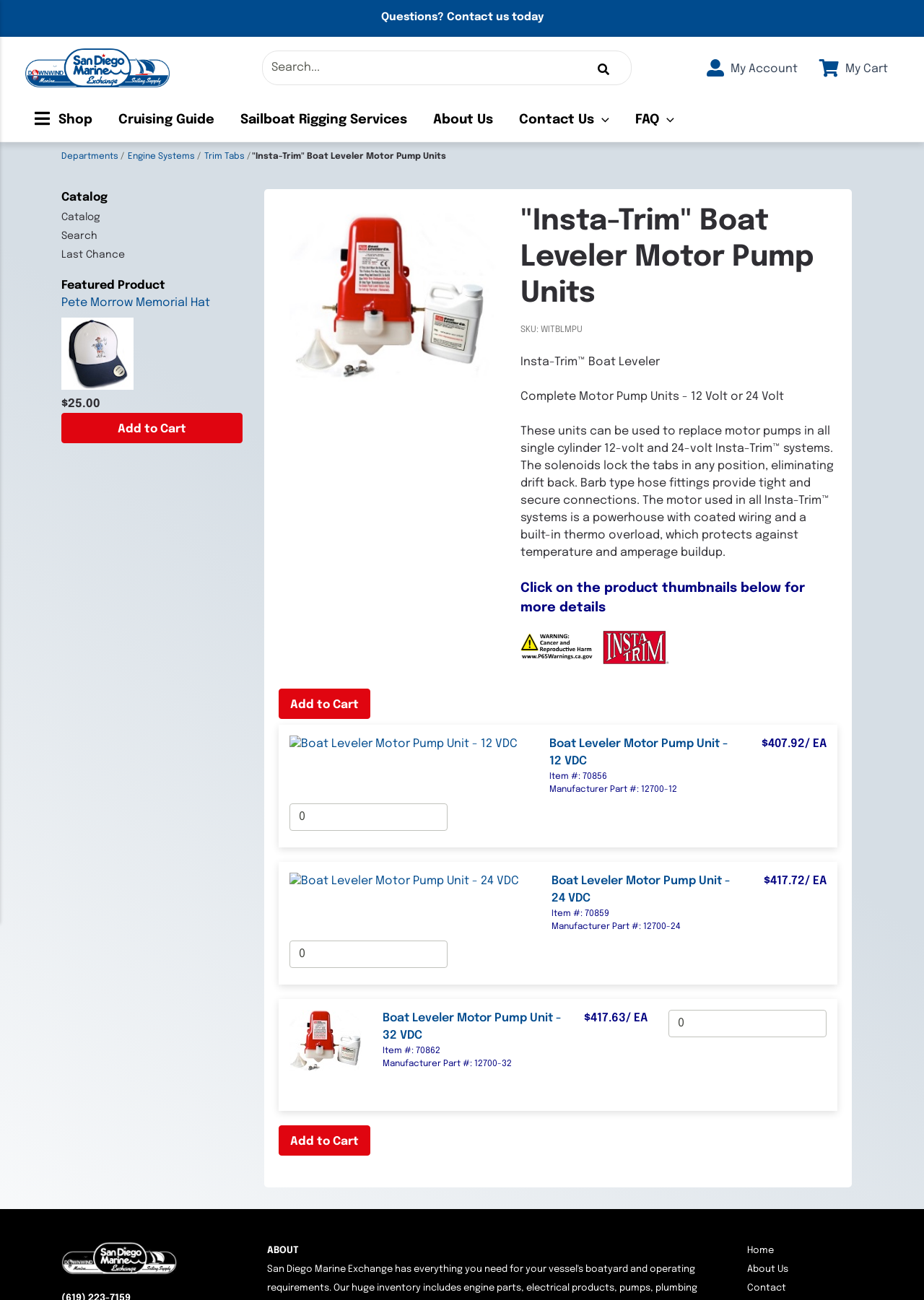Find the bounding box of the web element that fits this description: "Catalog".

[0.066, 0.145, 0.263, 0.159]